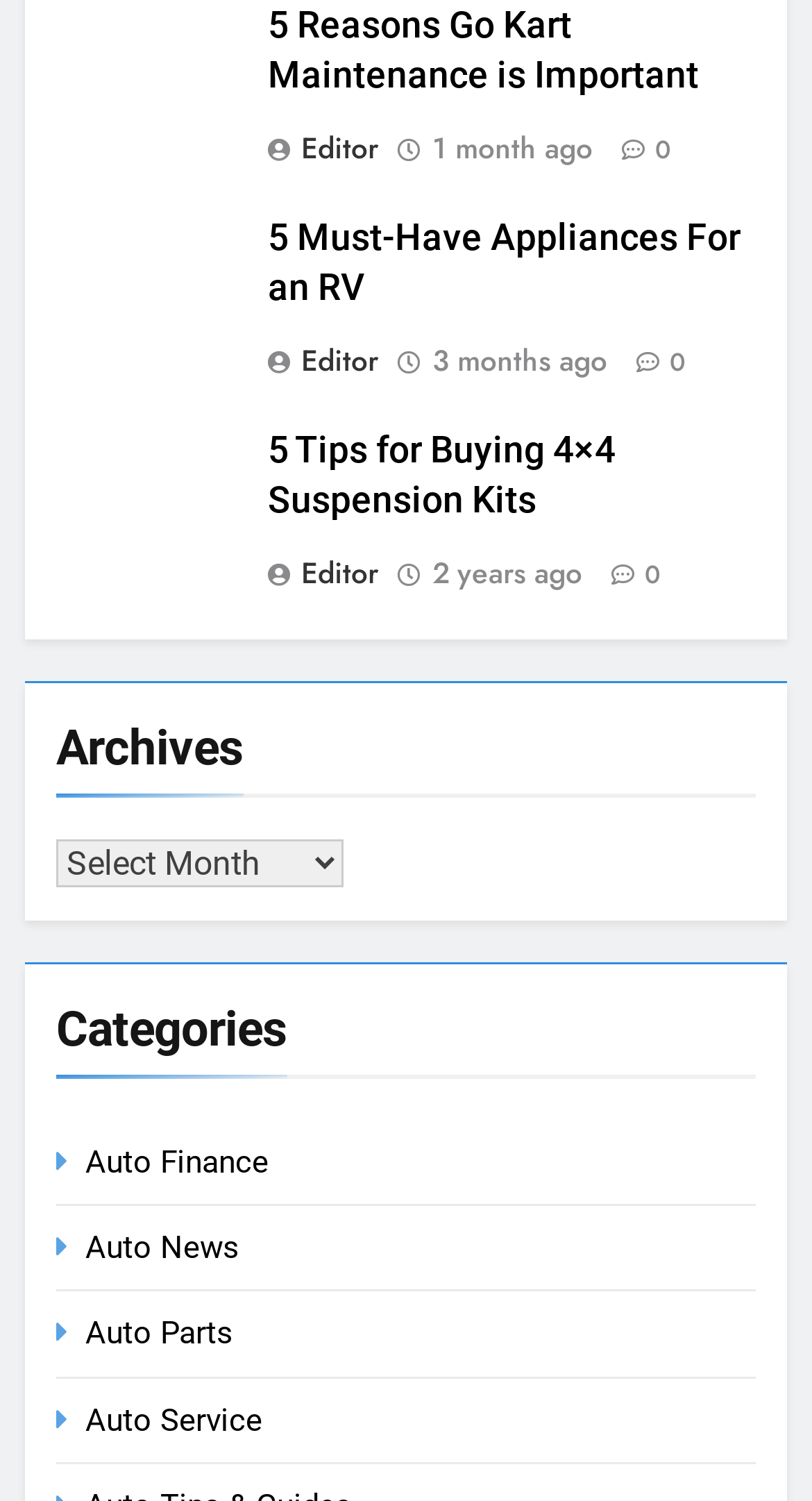What is the topic of the first article?
Using the image, answer in one word or phrase.

Go Kart Maintenance